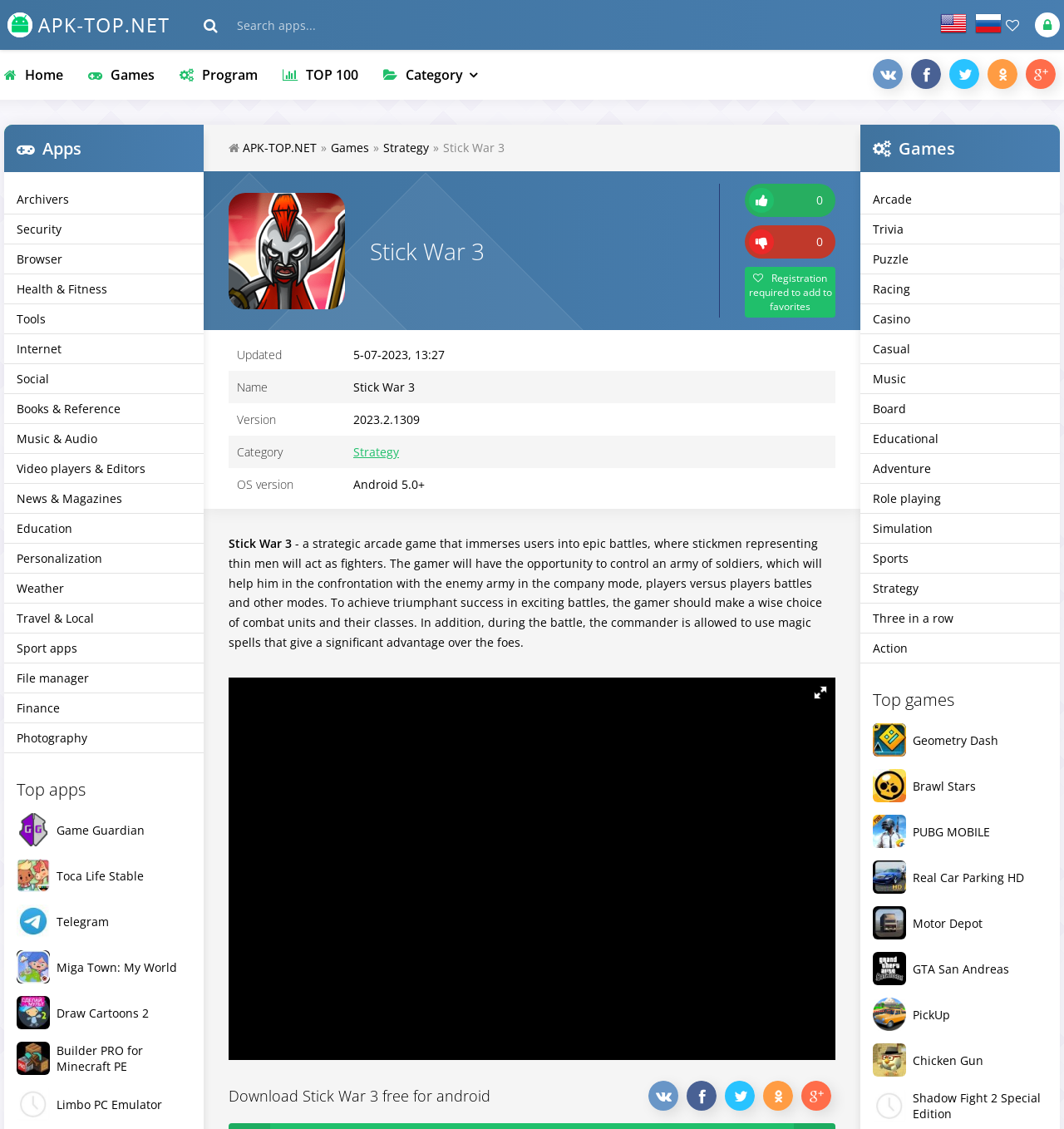Locate the bounding box coordinates of the clickable element to fulfill the following instruction: "Browse Games category". Provide the coordinates as four float numbers between 0 and 1 in the format [left, top, right, bottom].

[0.083, 0.044, 0.145, 0.088]